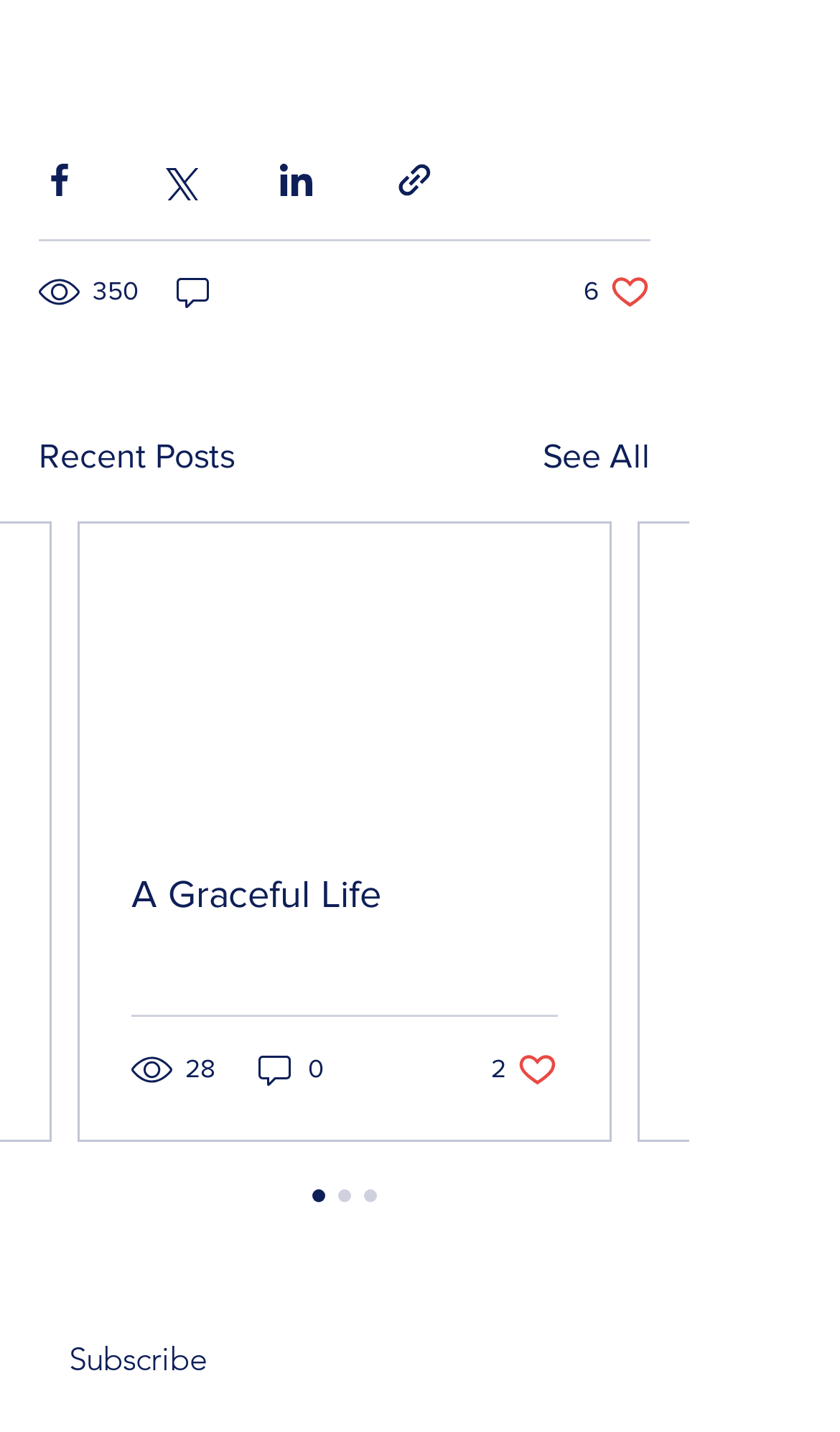Please find the bounding box coordinates of the element's region to be clicked to carry out this instruction: "Share via Facebook".

[0.046, 0.111, 0.095, 0.139]